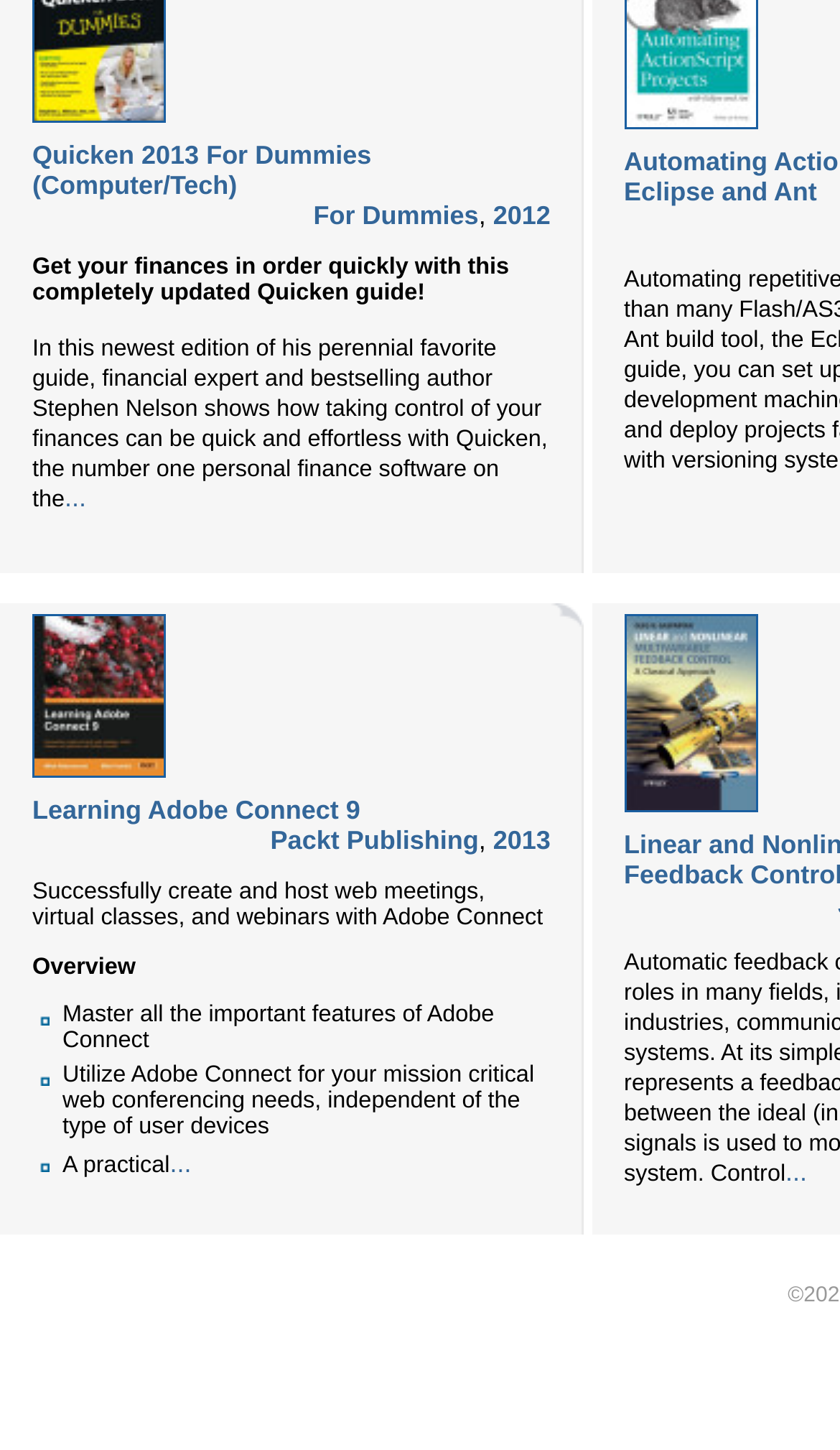Identify the bounding box coordinates for the UI element that matches this description: "Packt Publishing".

[0.322, 0.569, 0.57, 0.59]